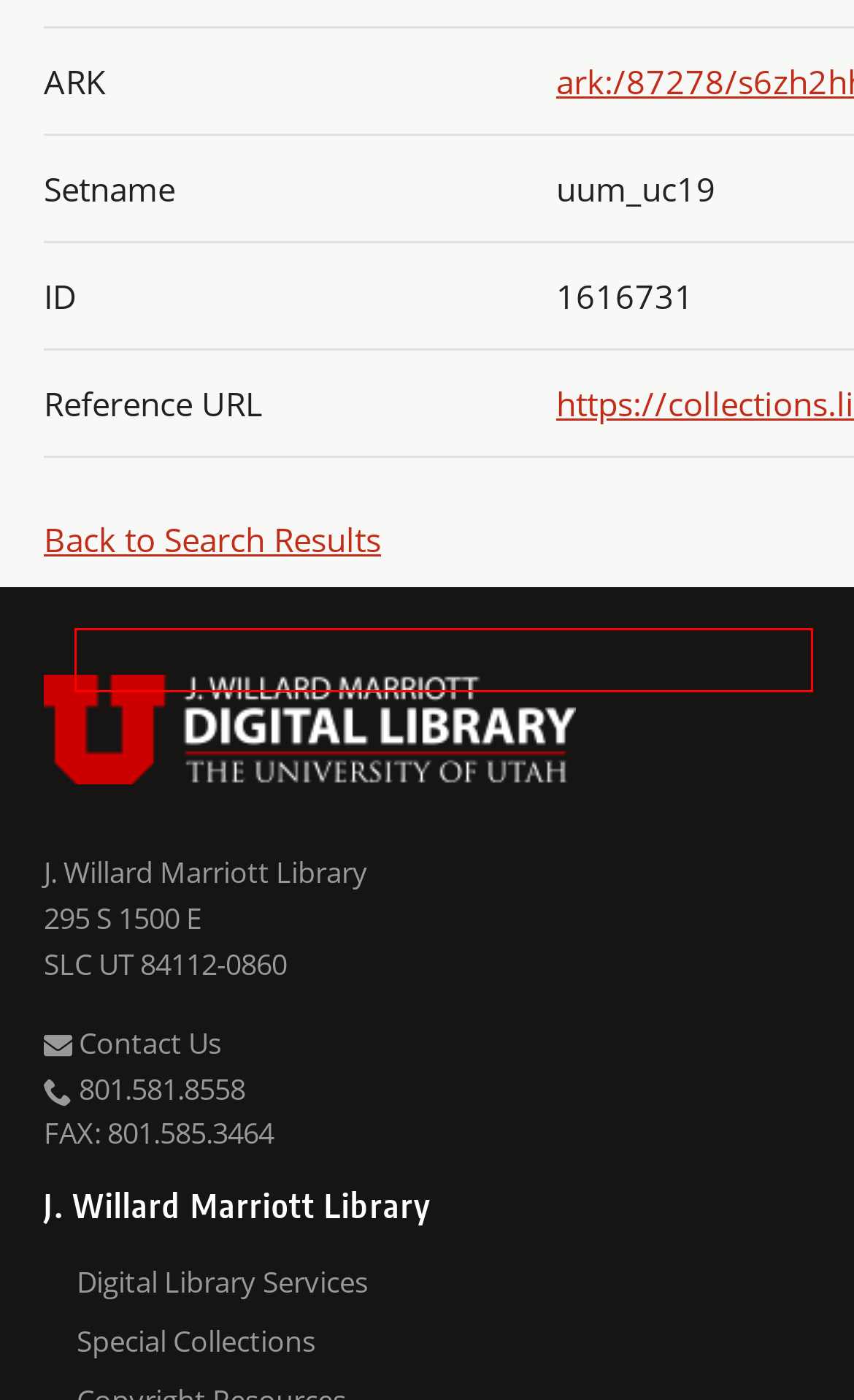Evaluate the webpage screenshot and identify the element within the red bounding box. Select the webpage description that best fits the new webpage after clicking the highlighted element. Here are the candidates:
A. J. Willard Marriott Digital Library
B. Special Collections Marriott Library
C. J. Willard Marriott Library - lib.utah.edu Marriott Library
D. In Copyright | Rights Statements
E. Digital Publications Marriott Library
F. Exhibits · J. Willard Marriott Library Digital Exhibits · J. Willard Marriott Library Exhibits
G. Copyright Overview and Resources Marriott Library
H. Utah Digital Newspapers - Home

B